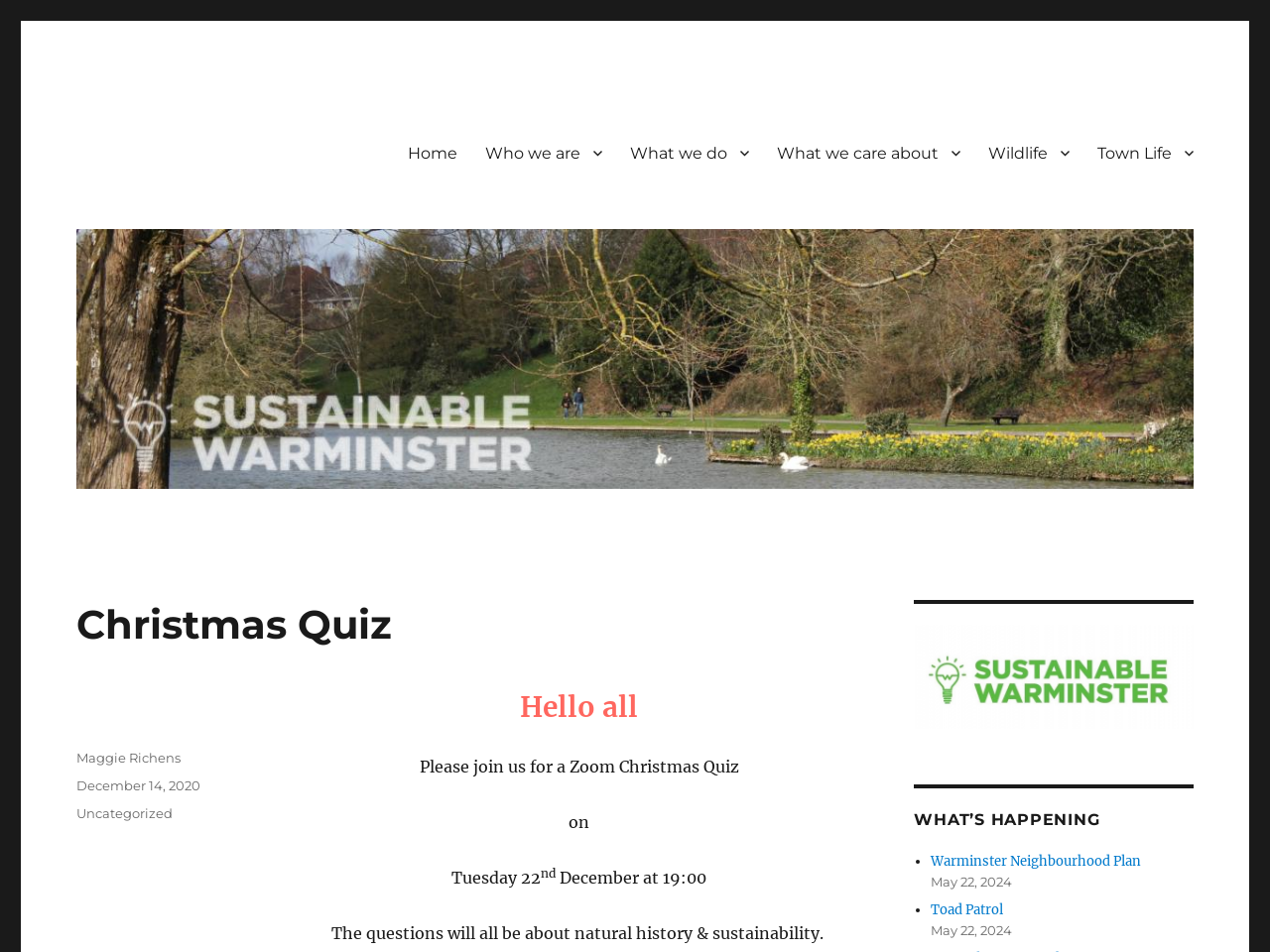What is the topic of the questions in the Christmas Quiz?
Your answer should be a single word or phrase derived from the screenshot.

Natural history & sustainability